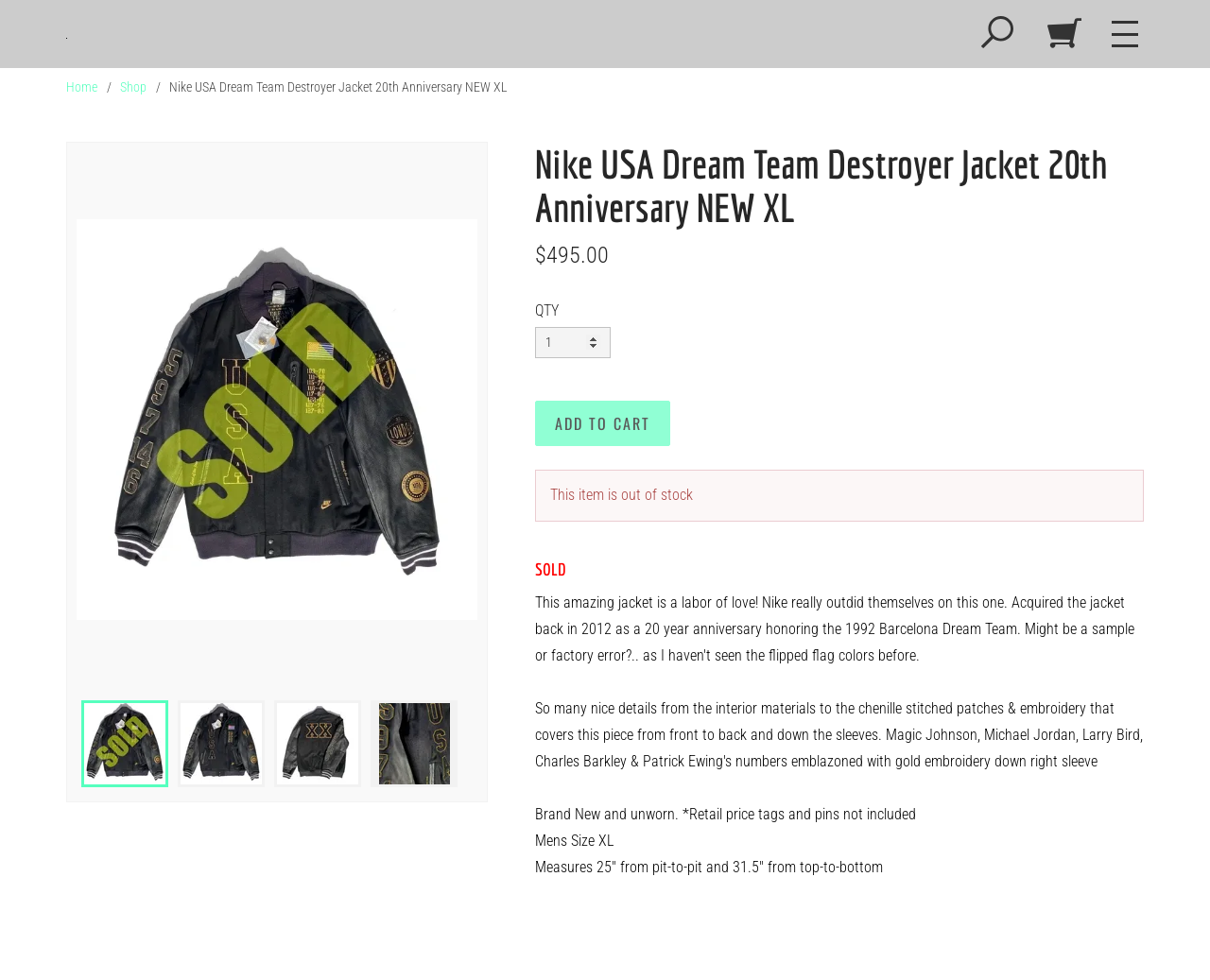Give an extensive and precise description of the webpage.

The webpage is an online store selling a Nike USA Dream Team Destroyer Jacket, specifically the 20th-anniversary edition in size XL. At the top, there is a header section with the store's name "DOCTOR FUNK'S" in bold font, accompanied by a small image of the logo. Next to it, there is a button with an image, and another link with an image. Below the header, there are navigation links to "Home" and "Shop".

The main content of the page is divided into two sections. On the left, there is a large image of the jacket, taking up most of the space. On the right, there is a section with product details, including the title "Nike USA Dream Team Destroyer Jacket 20th Anniversary NEW XL", the price "$495.00", and a quantity selector. Below the price, there is a disabled "Add to Cart" button with the text "ADD TO CART", and a notification that the item is out of stock.

Further down, there is a detailed product description, which is a lengthy text that describes the jacket's features, materials, and condition. The text is divided into paragraphs and includes information about the jacket's history, its unique design elements, and its measurements. The description is headed by a "SOLD" label, indicating that the item is no longer available for purchase.